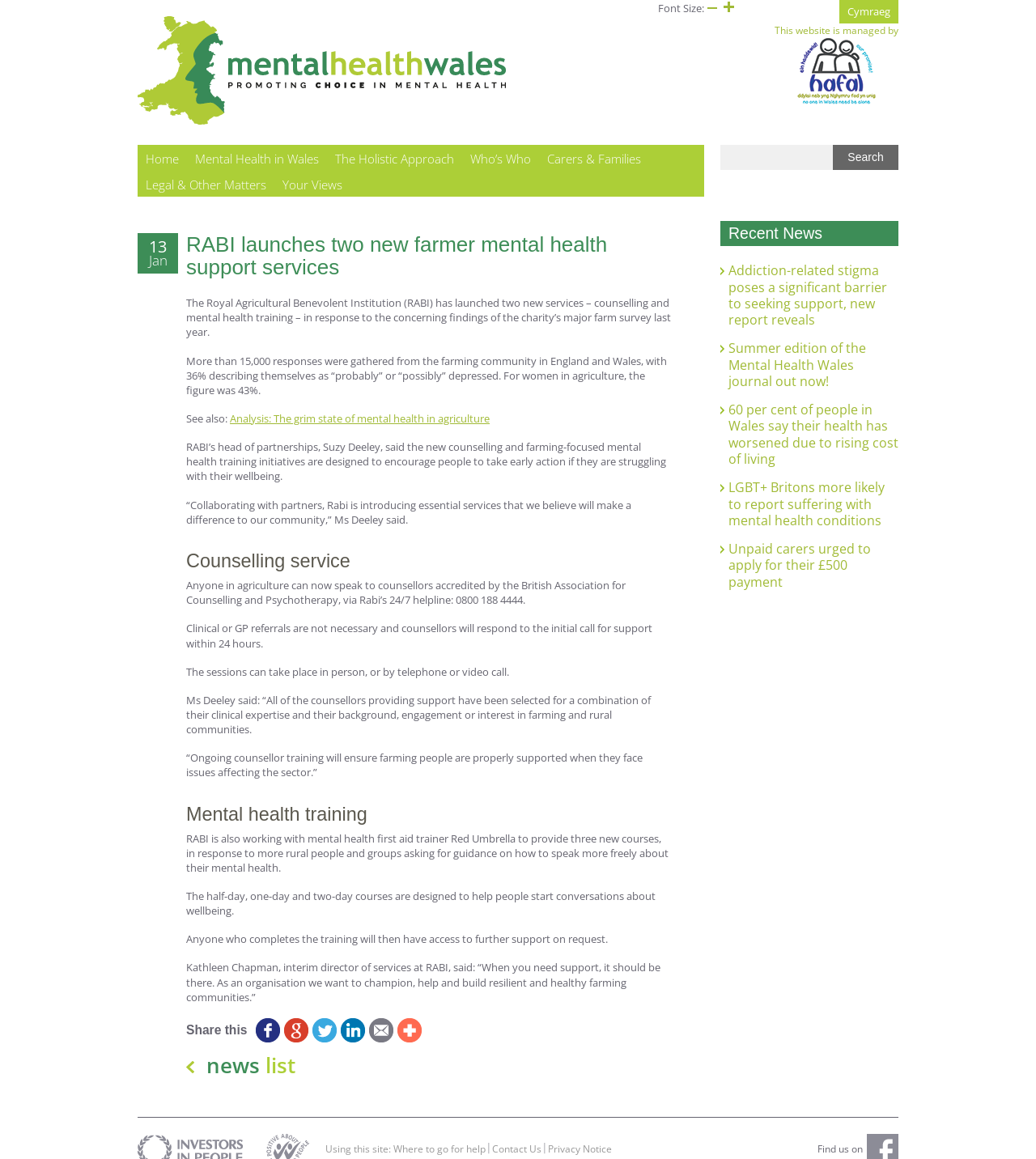Indicate the bounding box coordinates of the element that needs to be clicked to satisfy the following instruction: "Search for something". The coordinates should be four float numbers between 0 and 1, i.e., [left, top, right, bottom].

[0.695, 0.125, 0.867, 0.147]